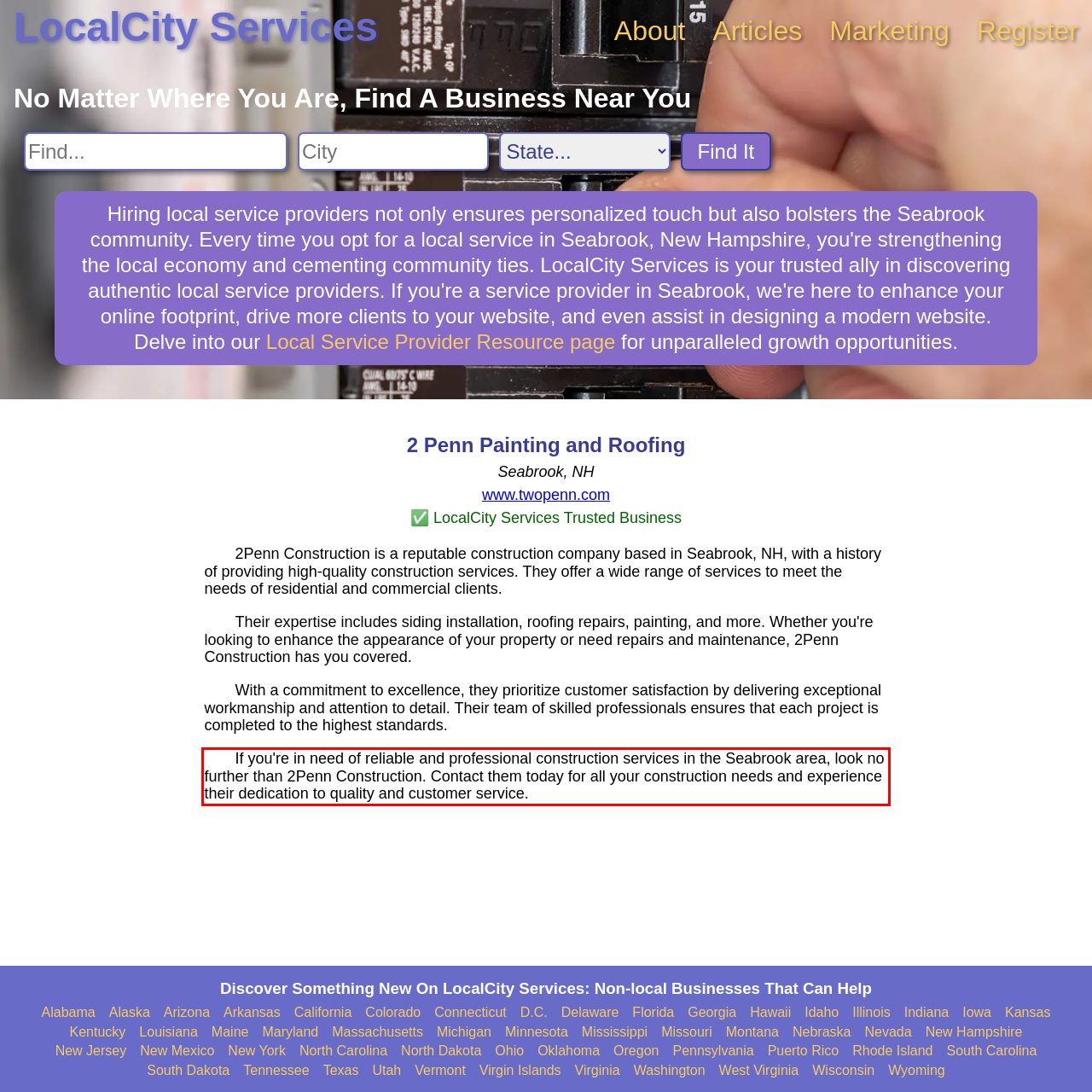Given a screenshot of a webpage with a red bounding box, extract the text content from the UI element inside the red bounding box.

If you're in need of reliable and professional construction services in the Seabrook area, look no further than 2Penn Construction. Contact them today for all your construction needs and experience their dedication to quality and customer service.